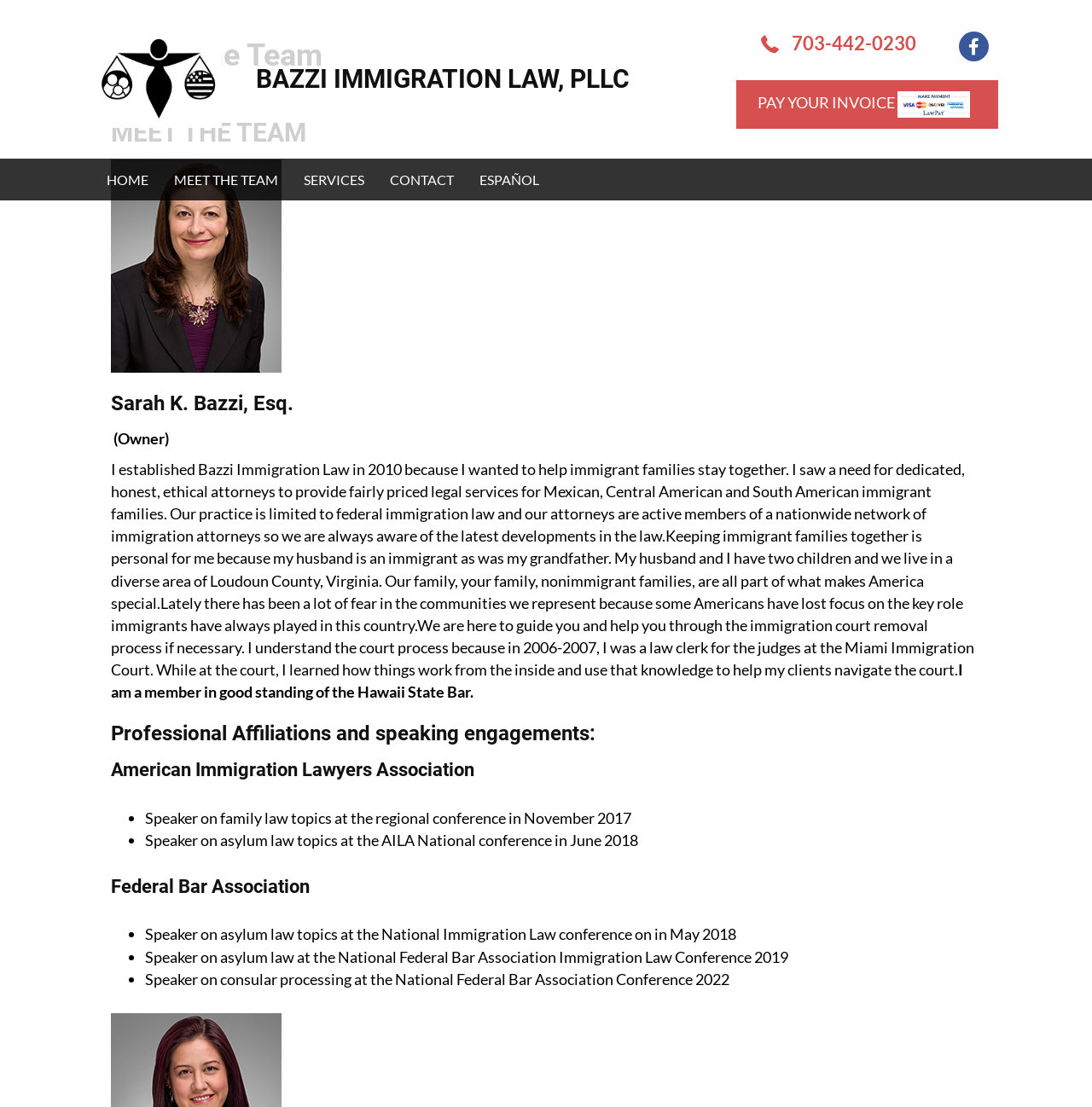What is the language supported by the law office?
Can you provide a detailed and comprehensive answer to the question?

I found the language supported by the law office by reading the text on the webpage which mentions that everyone in the firm speaks Spanish.